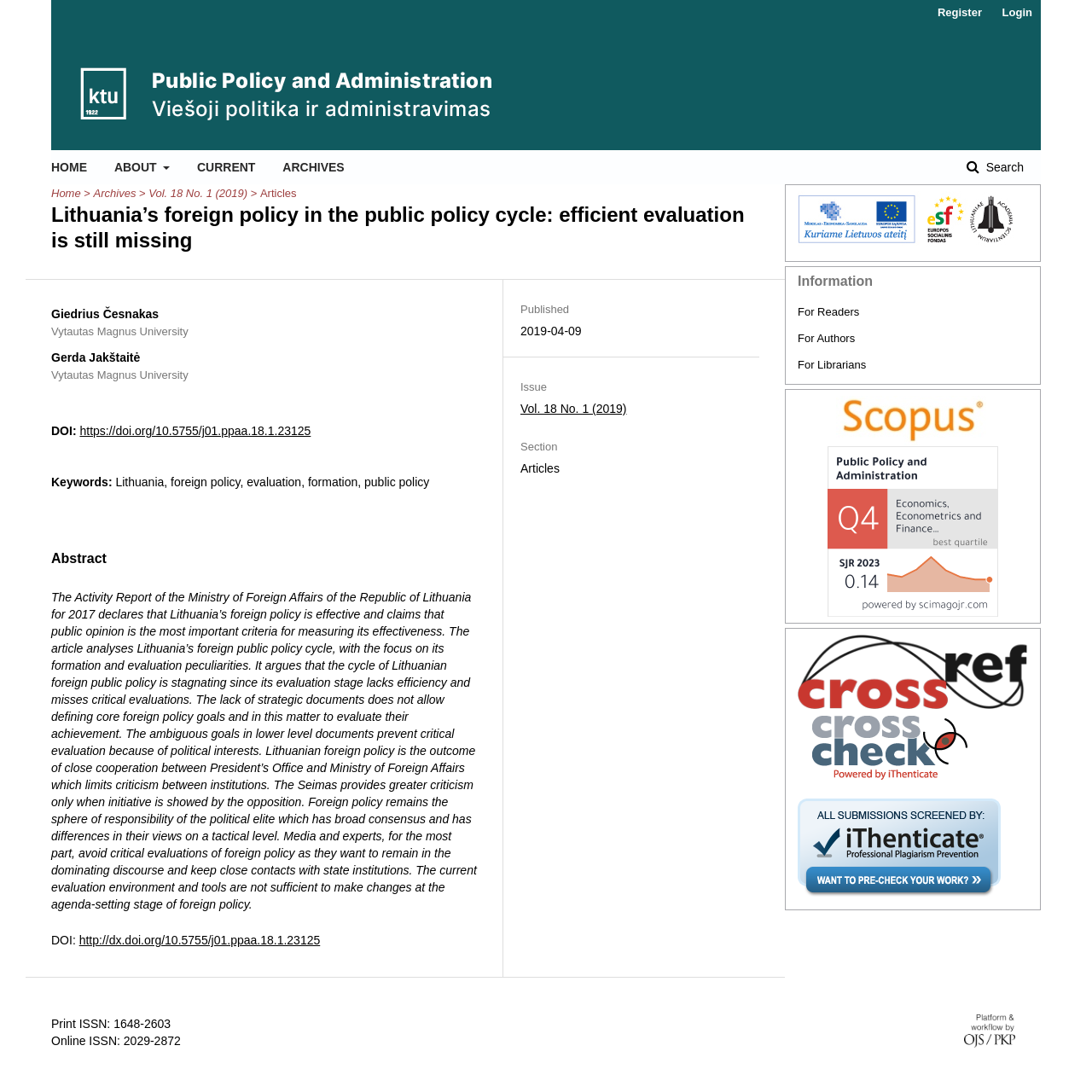What is the section of the article?
Please describe in detail the information shown in the image to answer the question.

I found the section of the article by looking at the static text element with the text 'Articles' which is located in the section with the heading 'Section'.